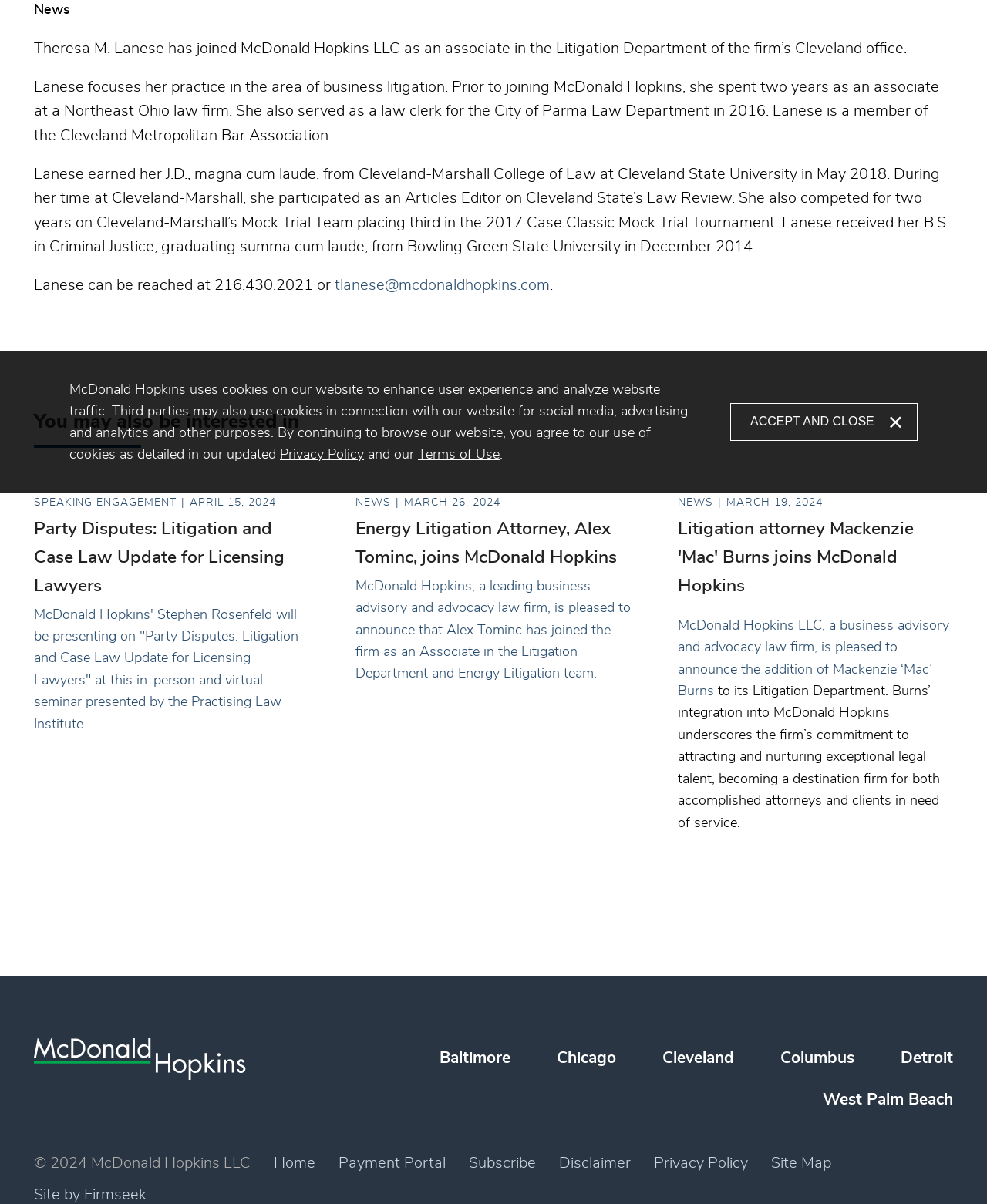Identify the bounding box for the described UI element. Provide the coordinates in (top-left x, top-left y, bottom-right x, bottom-right y) format with values ranging from 0 to 1: Greensboro Grasshoppers Baseaball

None